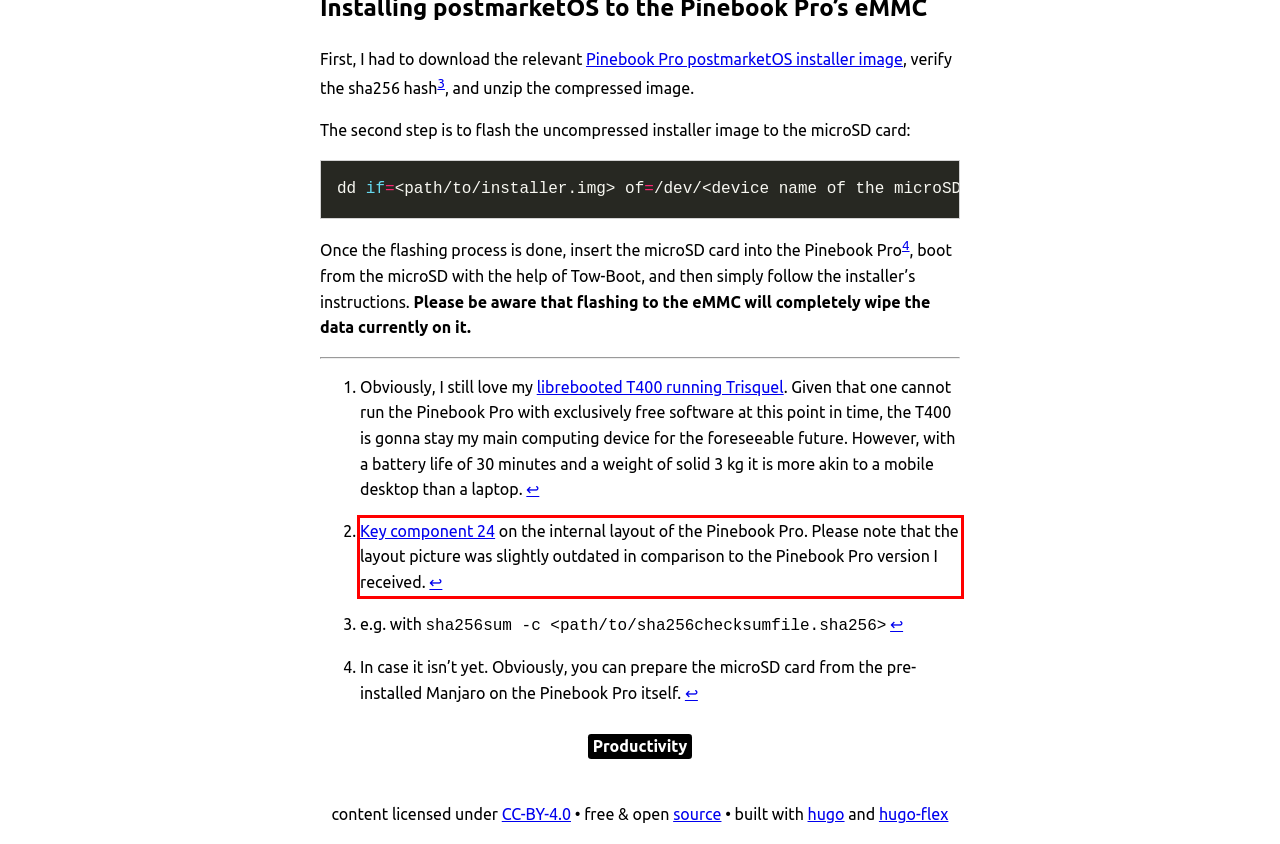Analyze the screenshot of a webpage where a red rectangle is bounding a UI element. Extract and generate the text content within this red bounding box.

Key component 24 on the internal layout of the Pinebook Pro. Please note that the layout picture was slightly outdated in comparison to the Pinebook Pro version I received. ↩︎